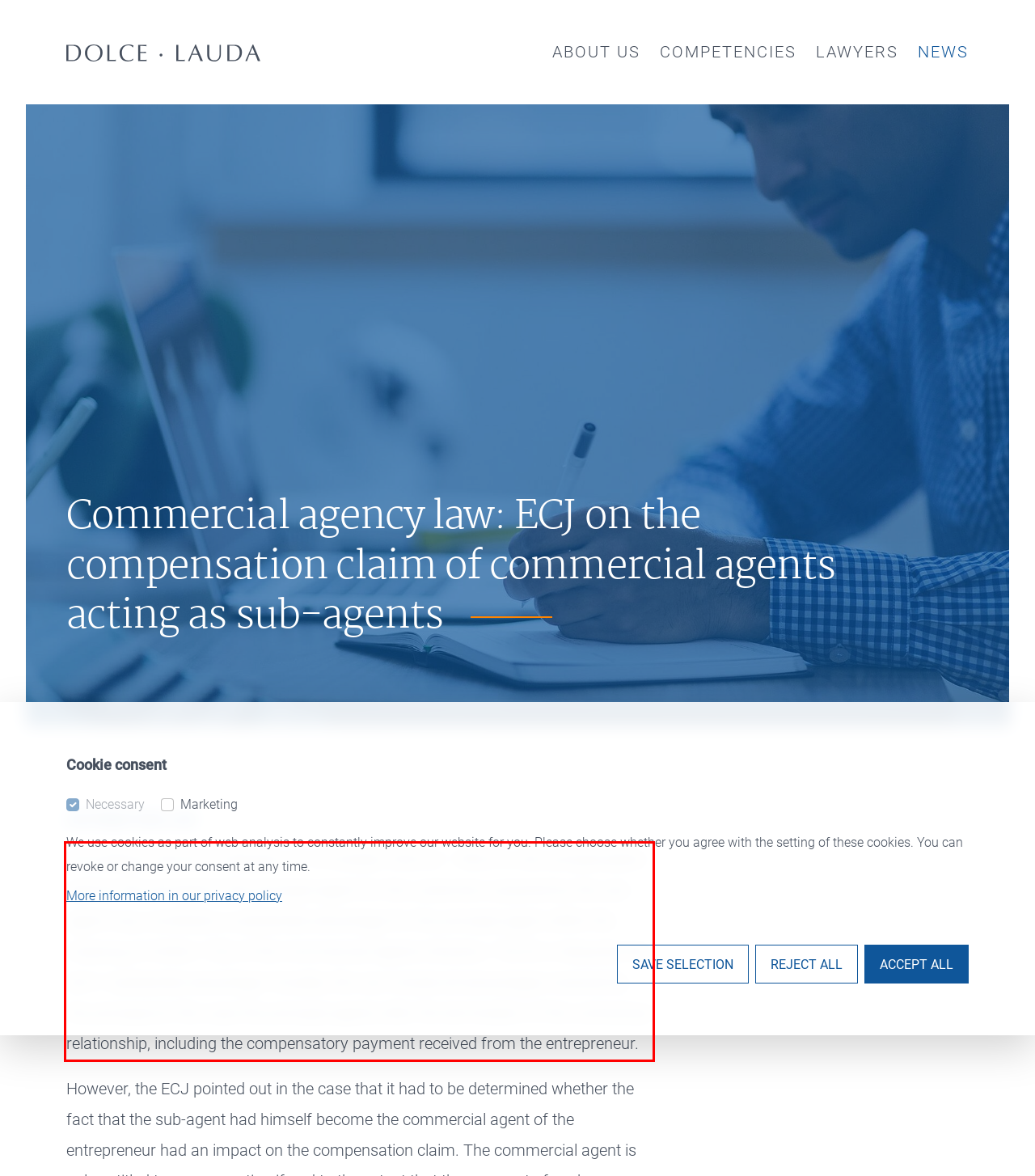Given a screenshot of a webpage with a red bounding box, extract the text content from the UI element inside the red bounding box.

According to the ECJ's decision of 13 October 2022 (C - 593/21), the compensation paid by the principal to the principal agent for the customers acquired by the sub-agent may constitute a substantial advantage for the principal agent within the meaning of Article 17(2) of the Commercial Agents Directive. The ECJ interprets the term "substantial advantage" broadly, this can include all advantages received by the principal (in this case the principal agent) after the termination of the contractual relationship, including the compensatory payment received from the entrepreneur.